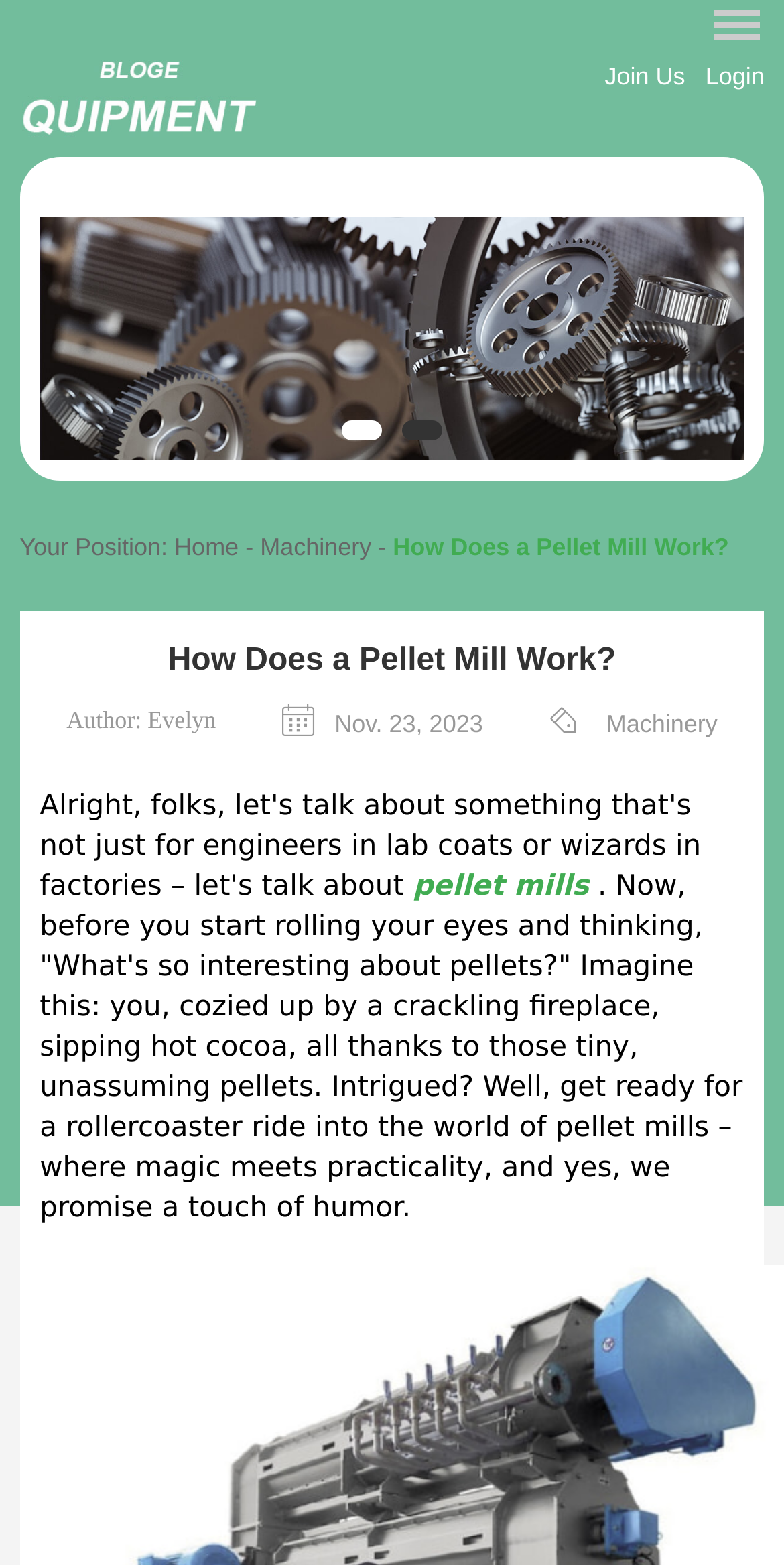Locate the bounding box coordinates of the area to click to fulfill this instruction: "Read the article about pellet mills". The bounding box should be presented as four float numbers between 0 and 1, in the order [left, top, right, bottom].

[0.527, 0.557, 0.751, 0.577]